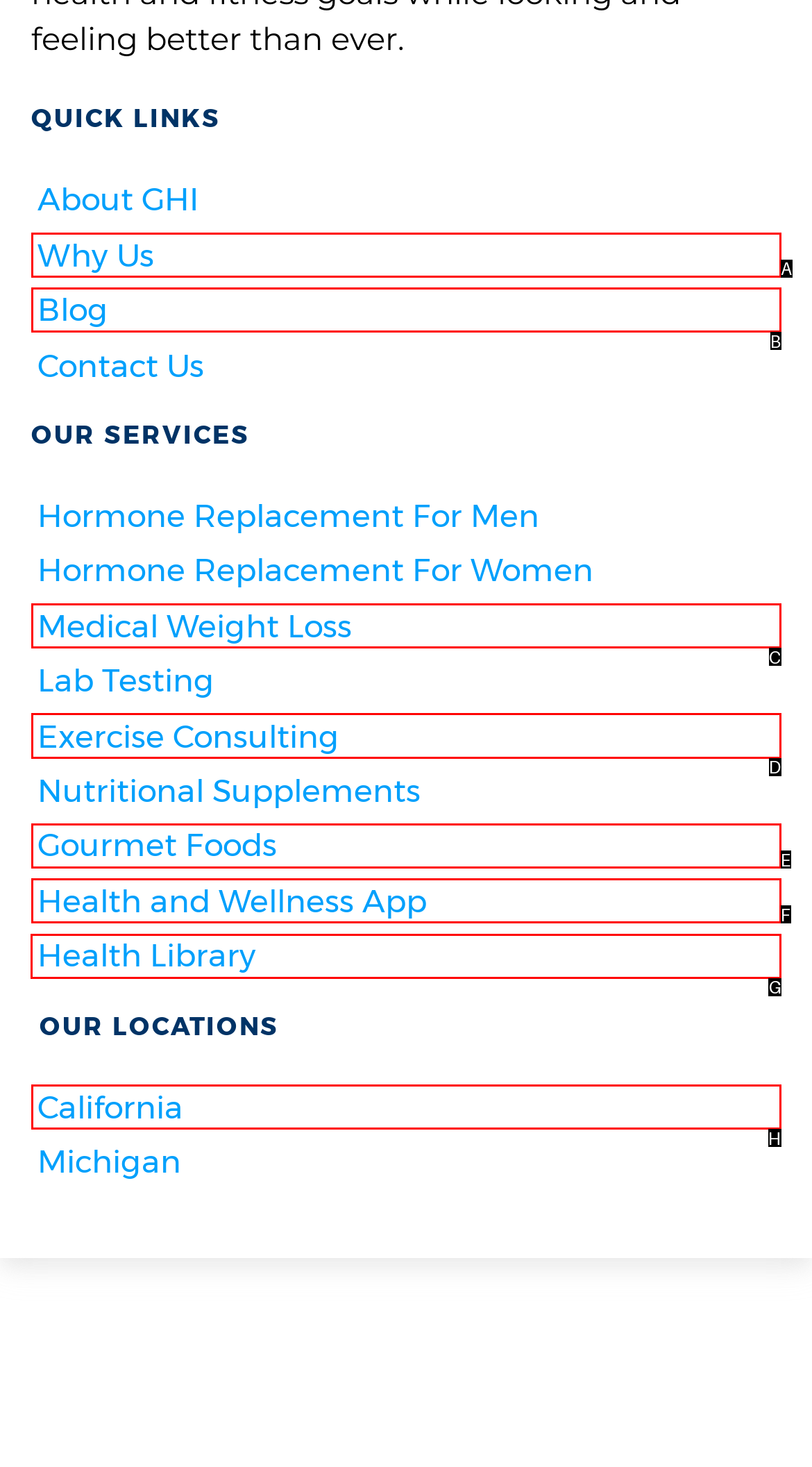Indicate the UI element to click to perform the task: Learn about Health Library. Reply with the letter corresponding to the chosen element.

G